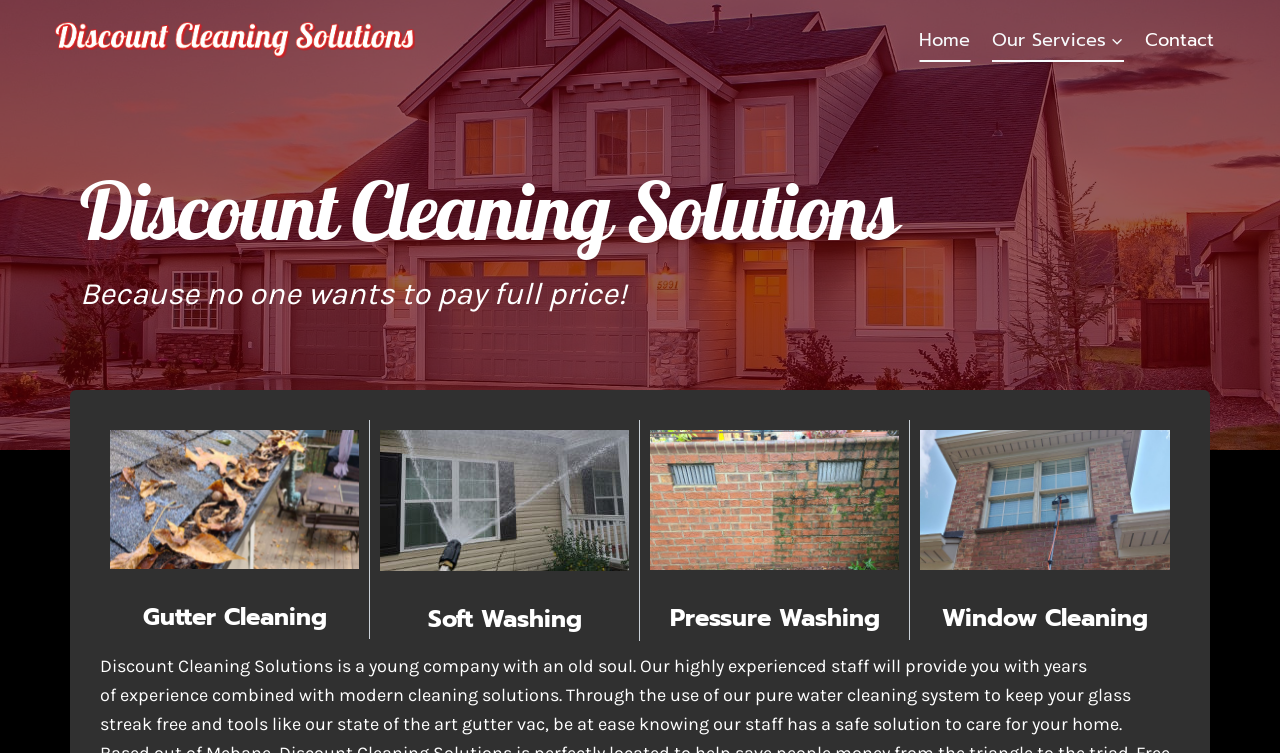What is the tagline of the company?
Look at the image and respond to the question as thoroughly as possible.

The tagline of the company can be found below the company name, where it is written as 'Because no one wants to pay full price!' in a smaller font size.